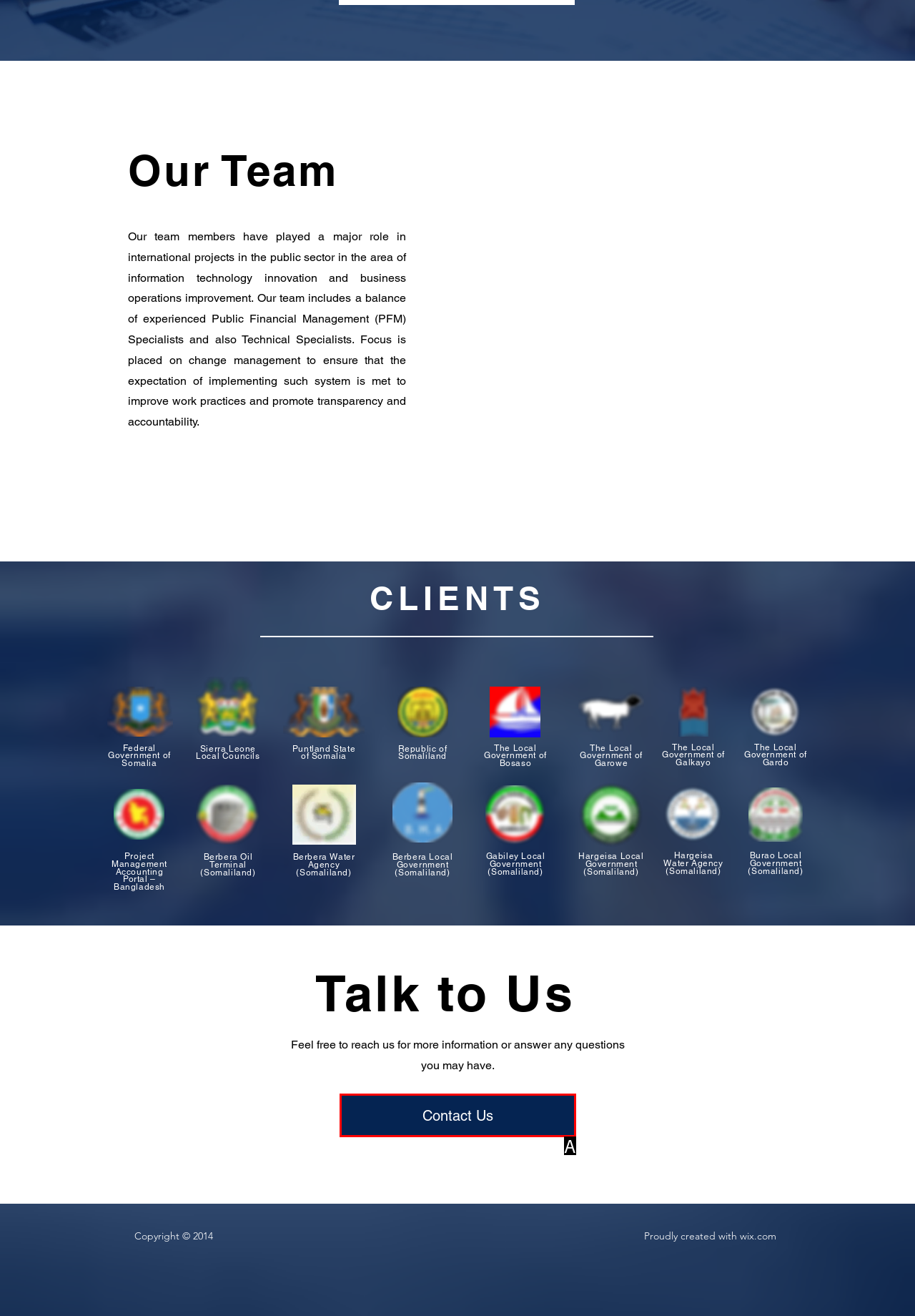Choose the HTML element that aligns with the description: Contact Us. Indicate your choice by stating the letter.

A